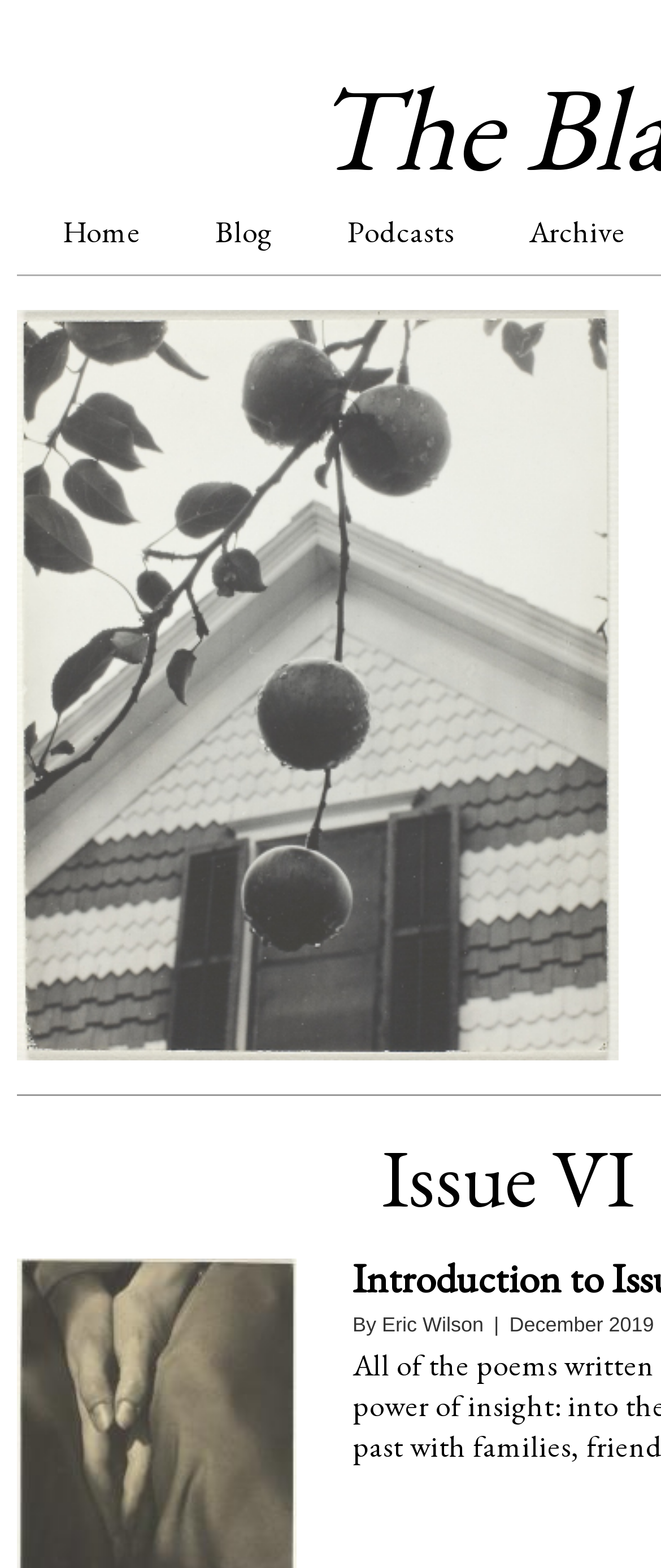Give a short answer to this question using one word or a phrase:
When was the current issue published?

December 2019